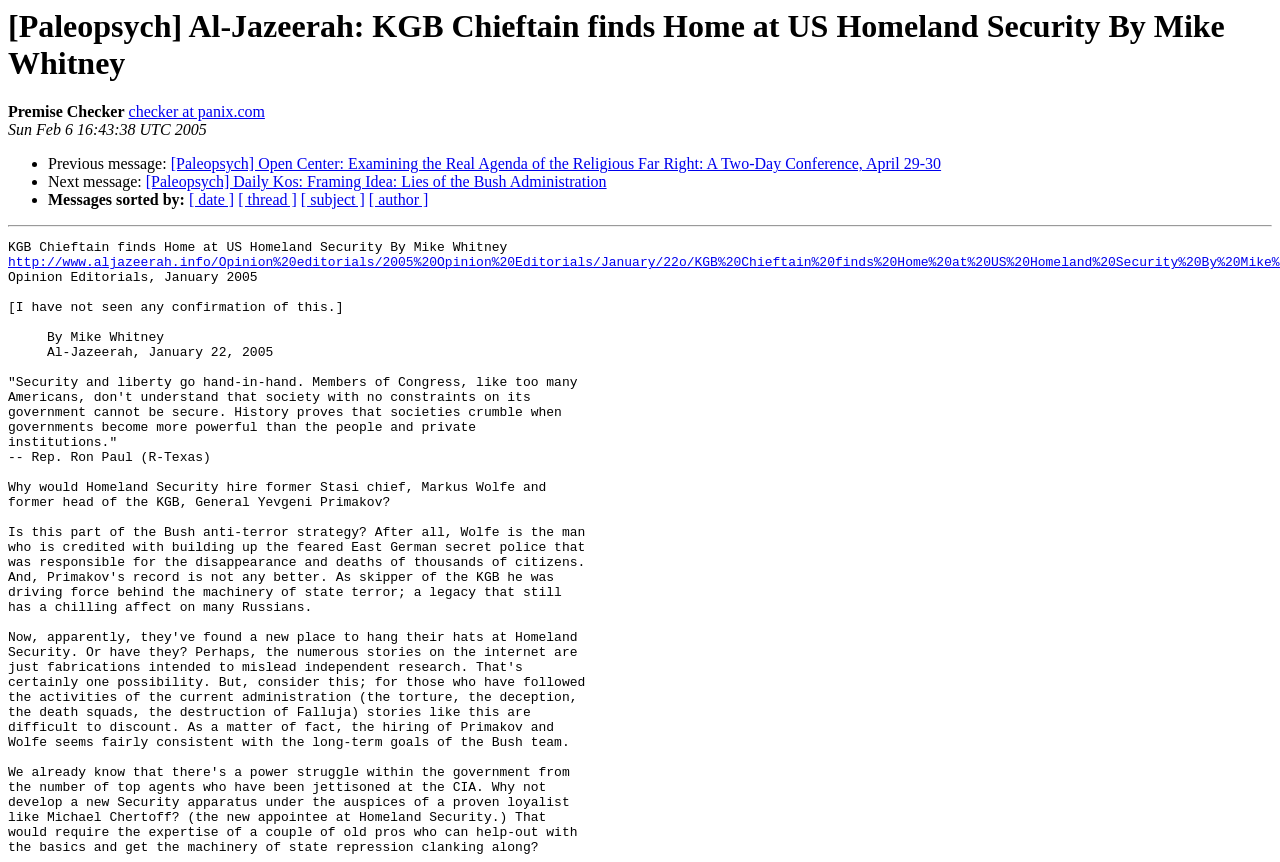What is the author of the article?
Please provide a detailed and thorough answer to the question.

I found the author of the article by looking at the heading element with the text '[Paleopsych] Al-Jazeerah: KGB Chieftain finds Home at US Homeland Security By Mike Whitney' at coordinates [0.006, 0.009, 0.994, 0.095]. The author's name is mentioned at the end of the heading.